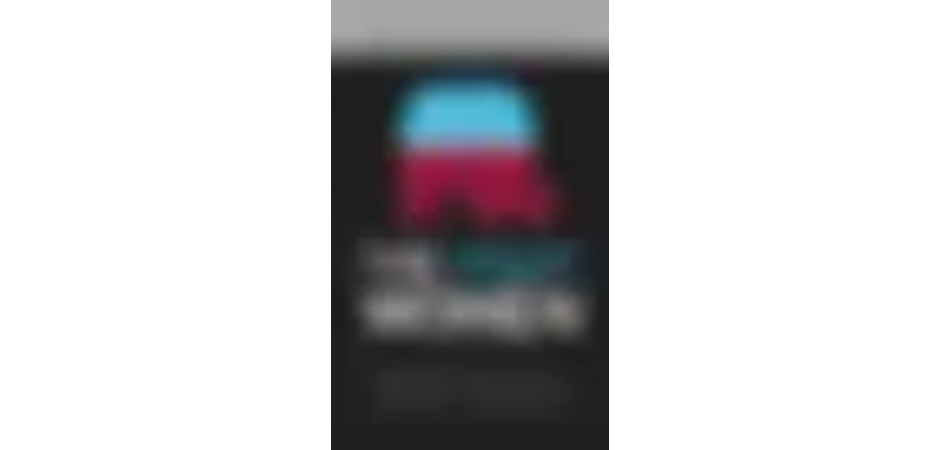Outline with detail what the image portrays.

The image features a book cover titled "The Republican Women," prominently displaying a stylized representation of the Republican elephant in blue and pink colors. The background is dark, enhancing the visual impact of the design. This cover is associated with a comprehensive analysis of women's roles in the GOP, examining their participation as voters, activists, and candidates. The book delves into the dynamics of Republican women in political positions and discusses the challenges they face, particularly in comparison to their male and Democratic counterparts. Each section is designed to highlight key insights and propose actionable strategies for enhancing women's involvement within the Republican Party.